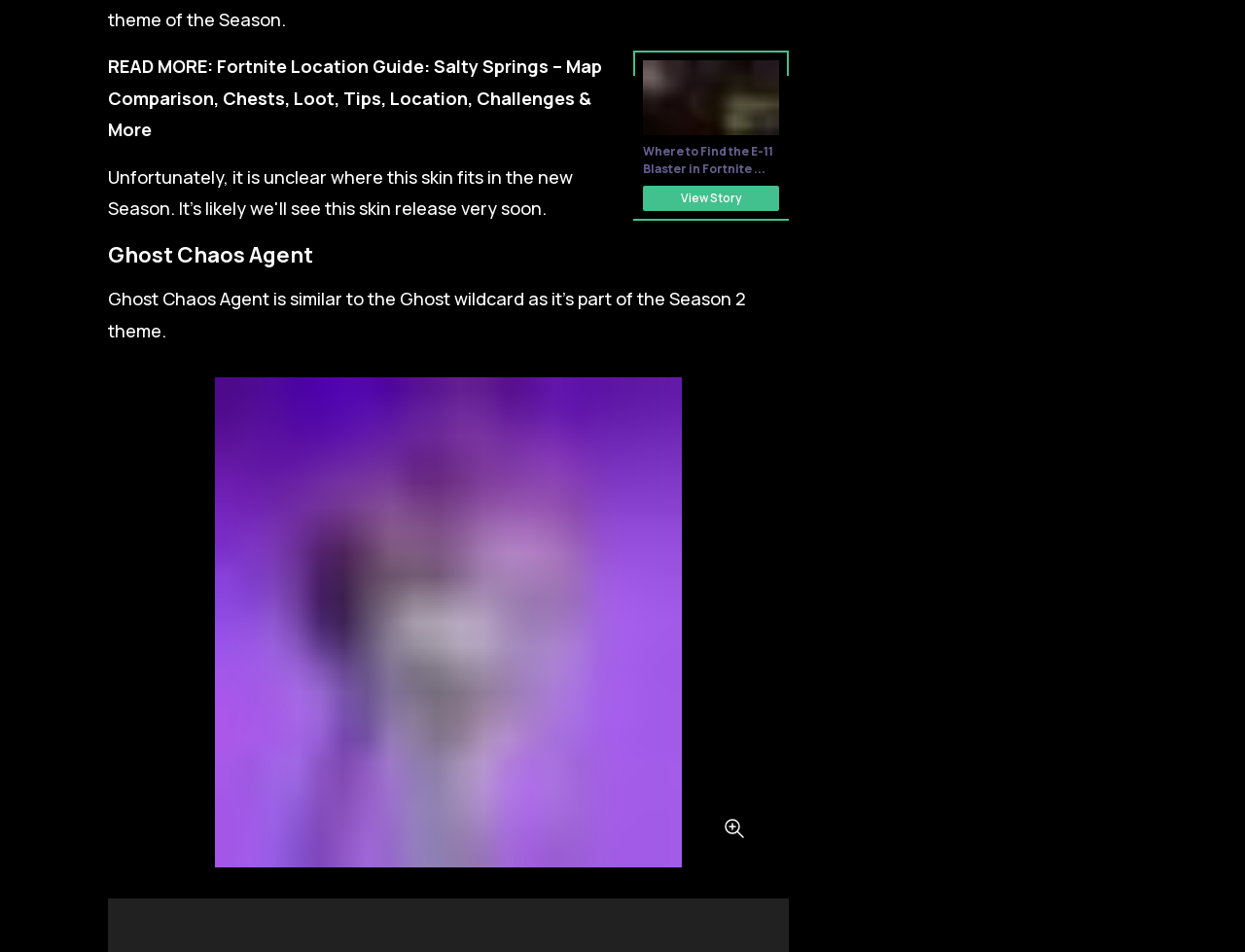Please specify the bounding box coordinates of the clickable section necessary to execute the following command: "Read more about Fortnite Location Guide".

[0.087, 0.058, 0.484, 0.148]